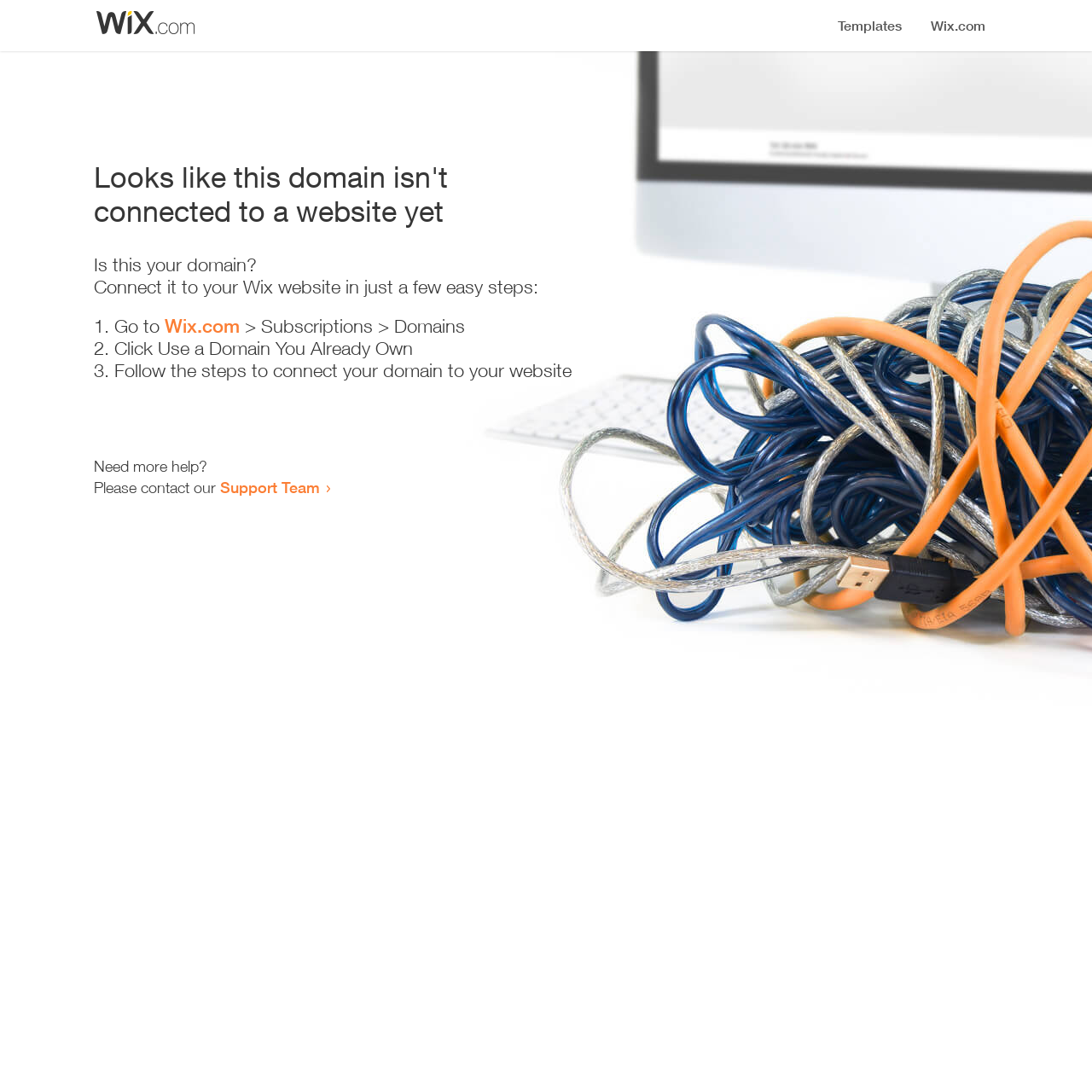What is the current status of the domain?
Please provide a comprehensive answer based on the details in the screenshot.

The webpage displays a message 'Looks like this domain isn't connected to a website yet', indicating that the domain is not currently connected to a website.